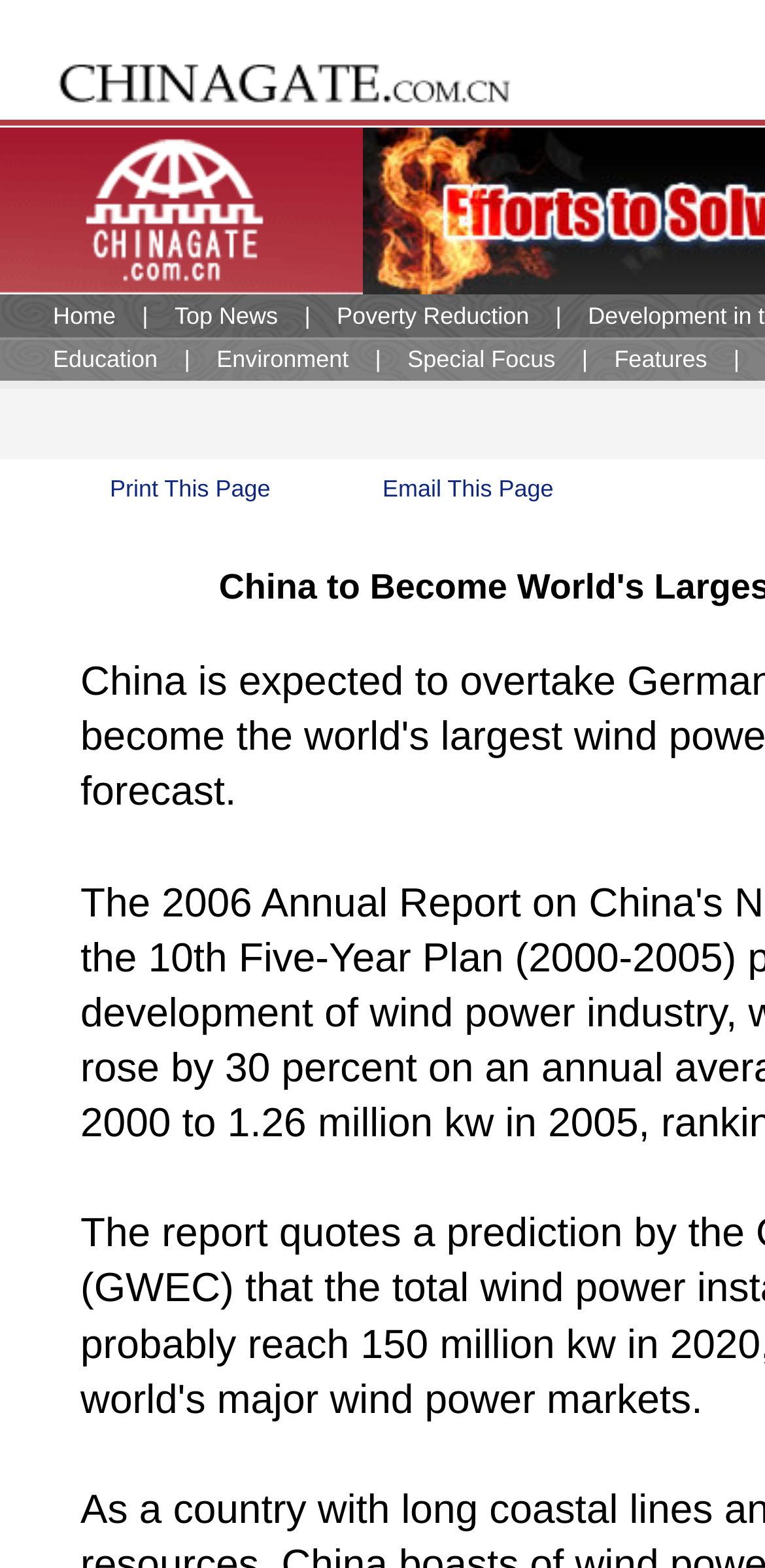What is the purpose of the link 'Print This Page'?
Based on the image content, provide your answer in one word or a short phrase.

Printing the page